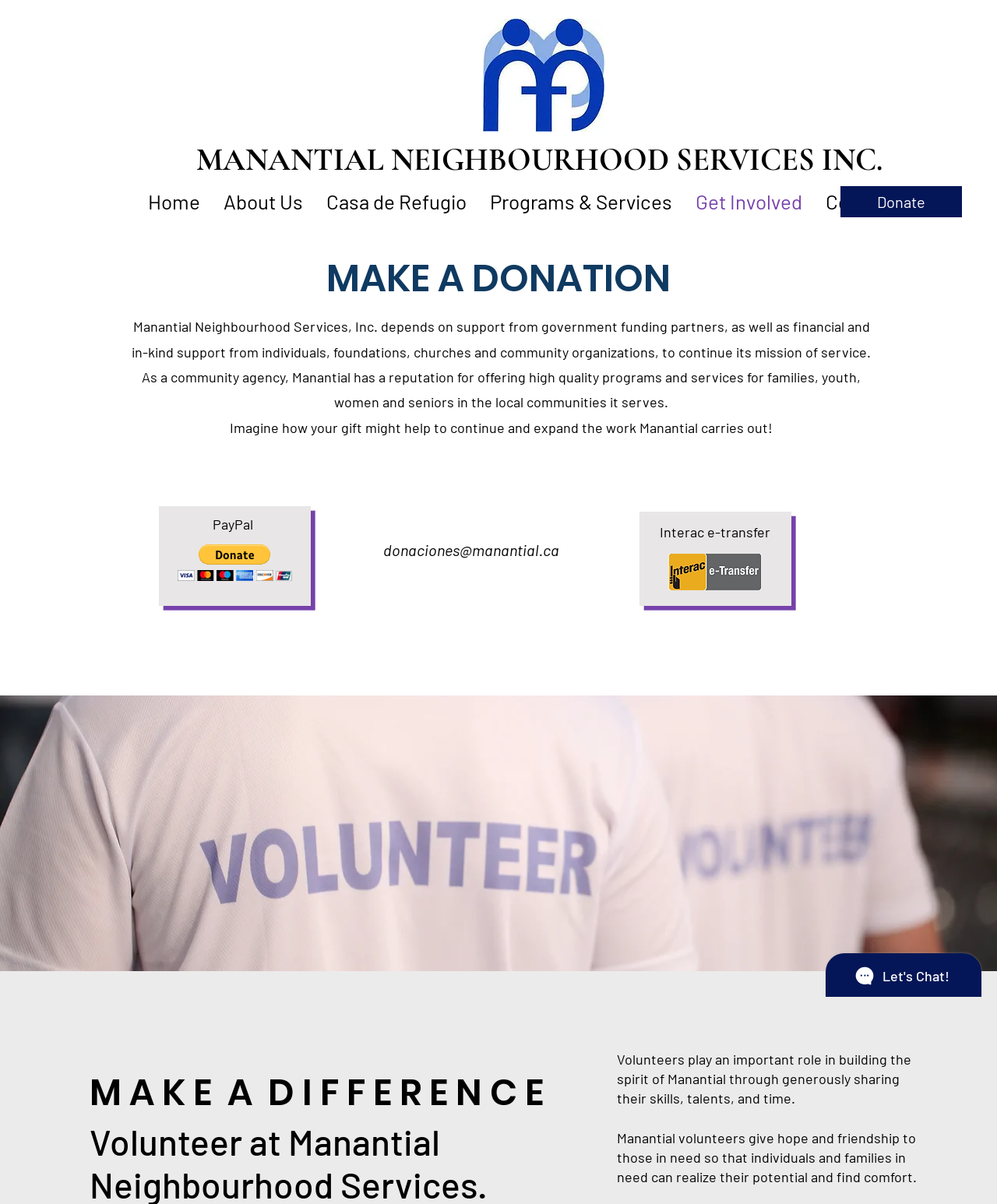Please provide a detailed answer to the question below by examining the image:
What is the role of volunteers?

The webpage mentions that 'Volunteers play an important role in building the spirit of Manantial through generously sharing their skills, talents, and time.' and 'Manantial volunteers give hope and friendship to those in need so that individuals and families in need can realize their potential and find comfort.' This indicates that the role of volunteers is to provide hope and friendship to those in need.